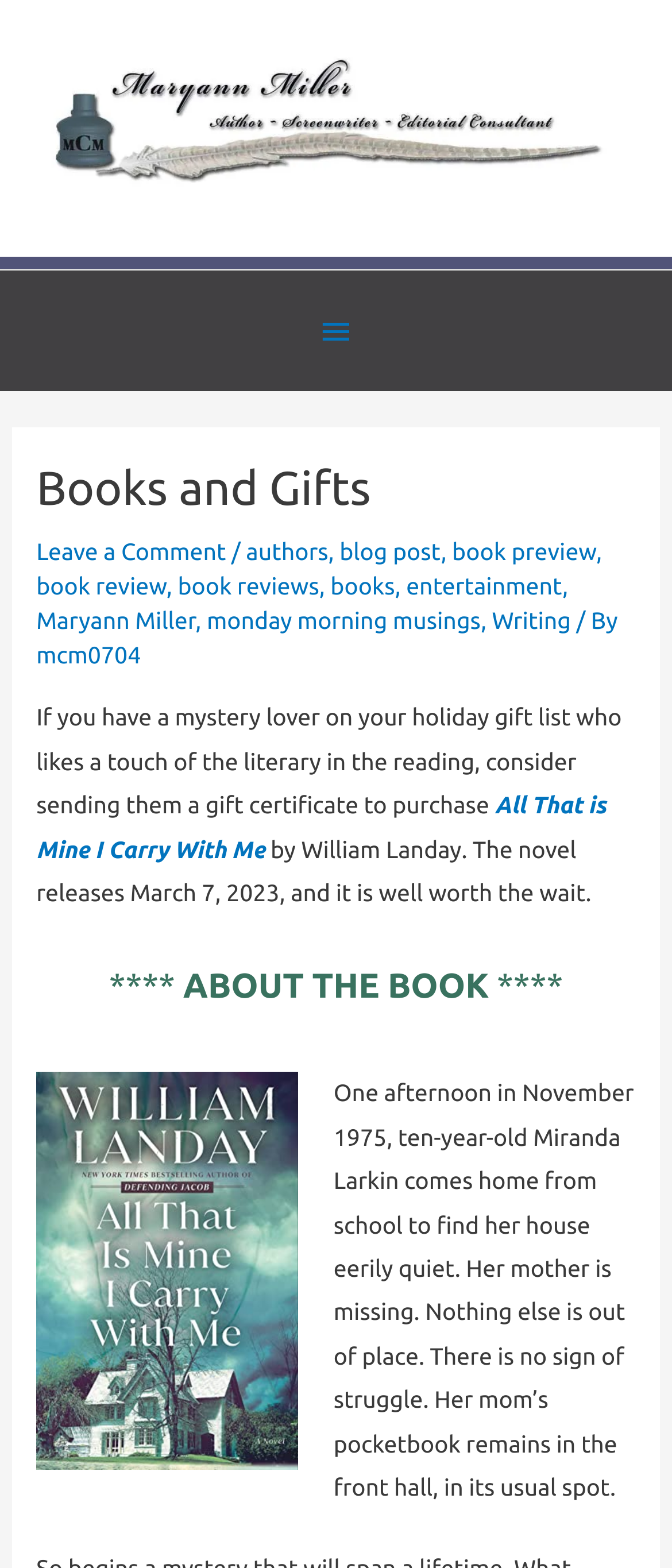Determine the bounding box coordinates for the clickable element to execute this instruction: "Click the 'Maryann Writes' link". Provide the coordinates as four float numbers between 0 and 1, i.e., [left, top, right, bottom].

[0.051, 0.066, 0.914, 0.083]